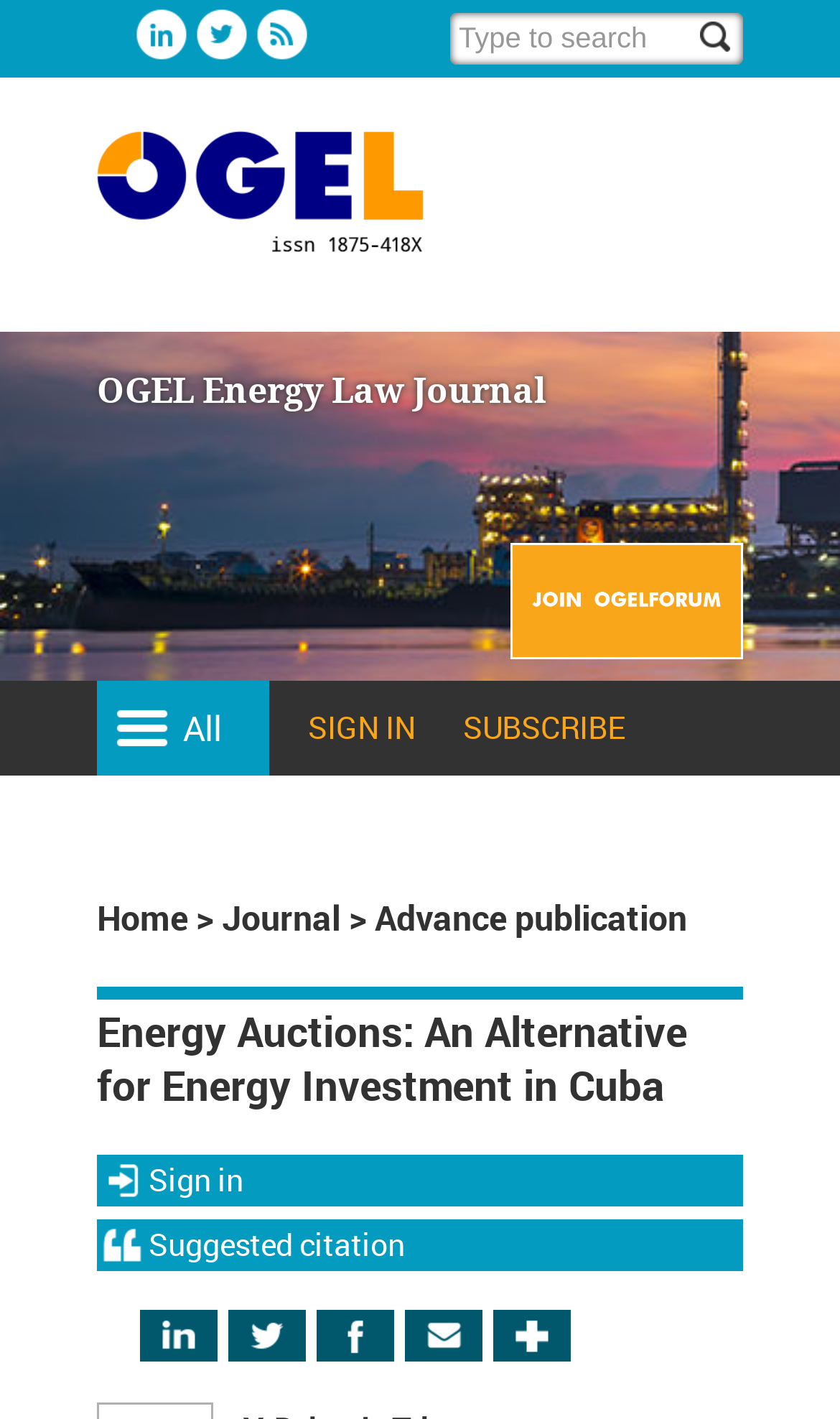How many social media links are at the top of the page?
From the image, respond with a single word or phrase.

3